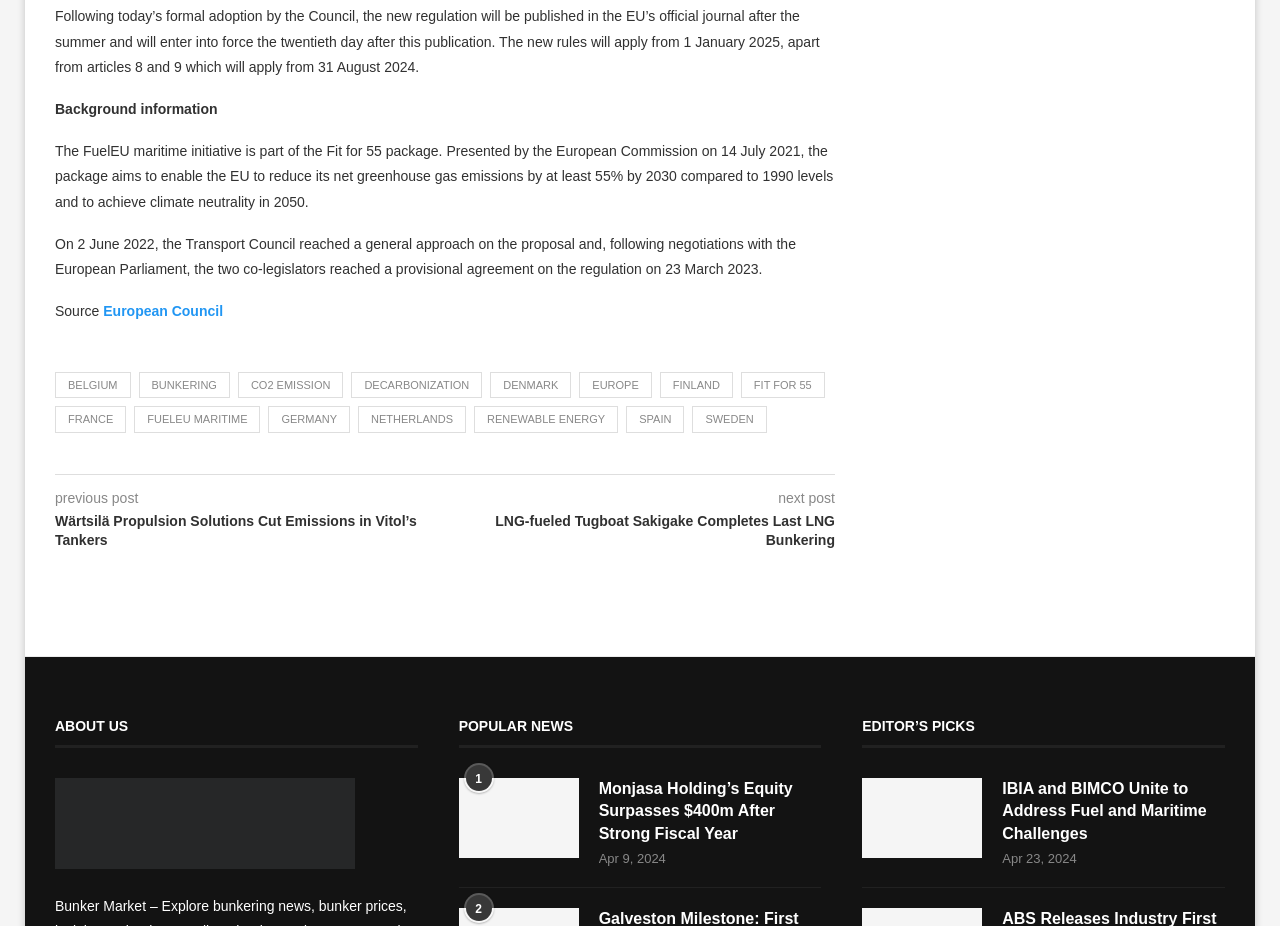Locate the bounding box coordinates of the segment that needs to be clicked to meet this instruction: "Read about FuelEU maritime initiative".

[0.043, 0.155, 0.651, 0.226]